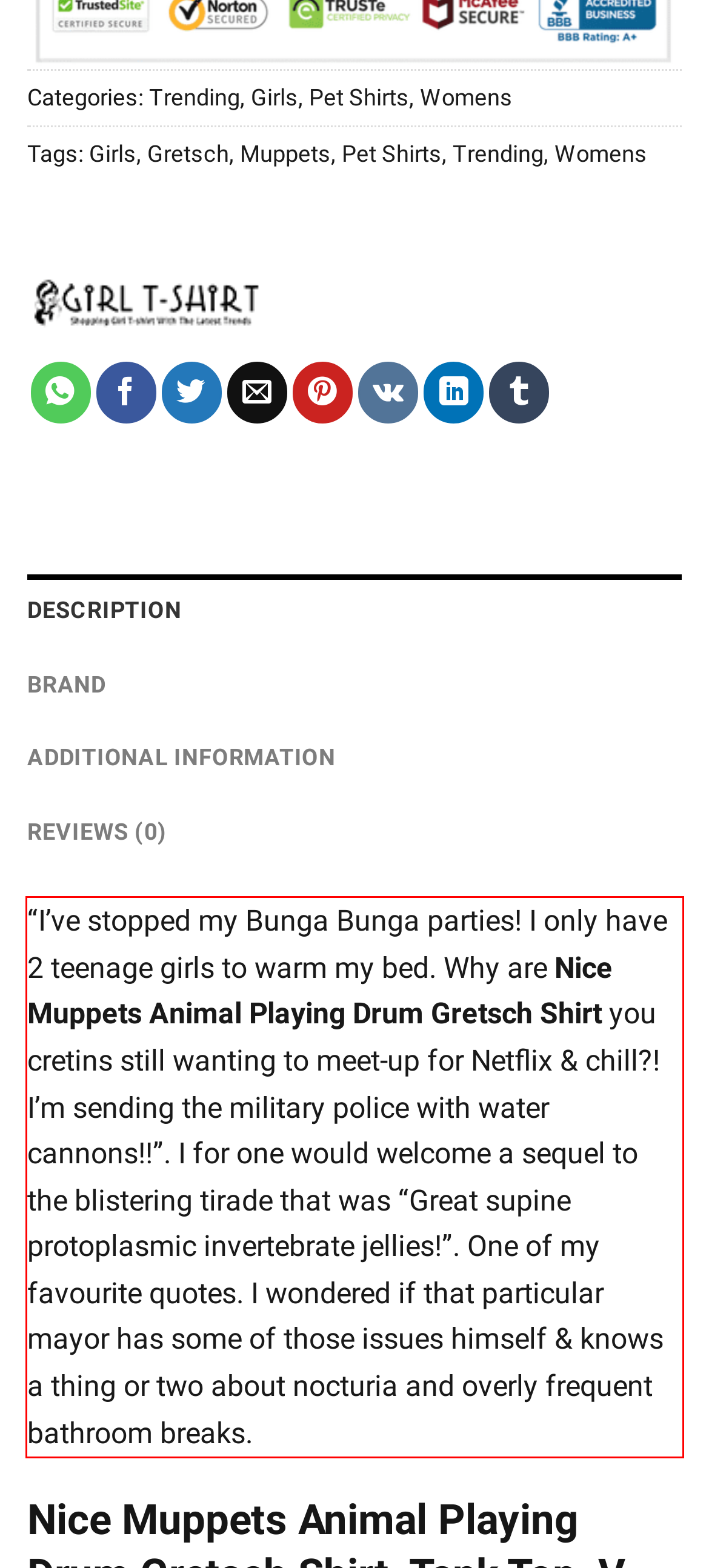Please examine the webpage screenshot and extract the text within the red bounding box using OCR.

“I’ve stopped my Bunga Bunga parties! I only have 2 teenage girls to warm my bed. Why are Nice Muppets Animal Playing Drum Gretsch Shirt you cretins still wanting to meet-up for Netflix & chill?! I’m sending the military police with water cannons!!”. I for one would welcome a sequel to the blistering tirade that was “Great supine protoplasmic invertebrate jellies!”. One of my favourite quotes. I wondered if that particular mayor has some of those issues himself & knows a thing or two about nocturia and overly frequent bathroom breaks.